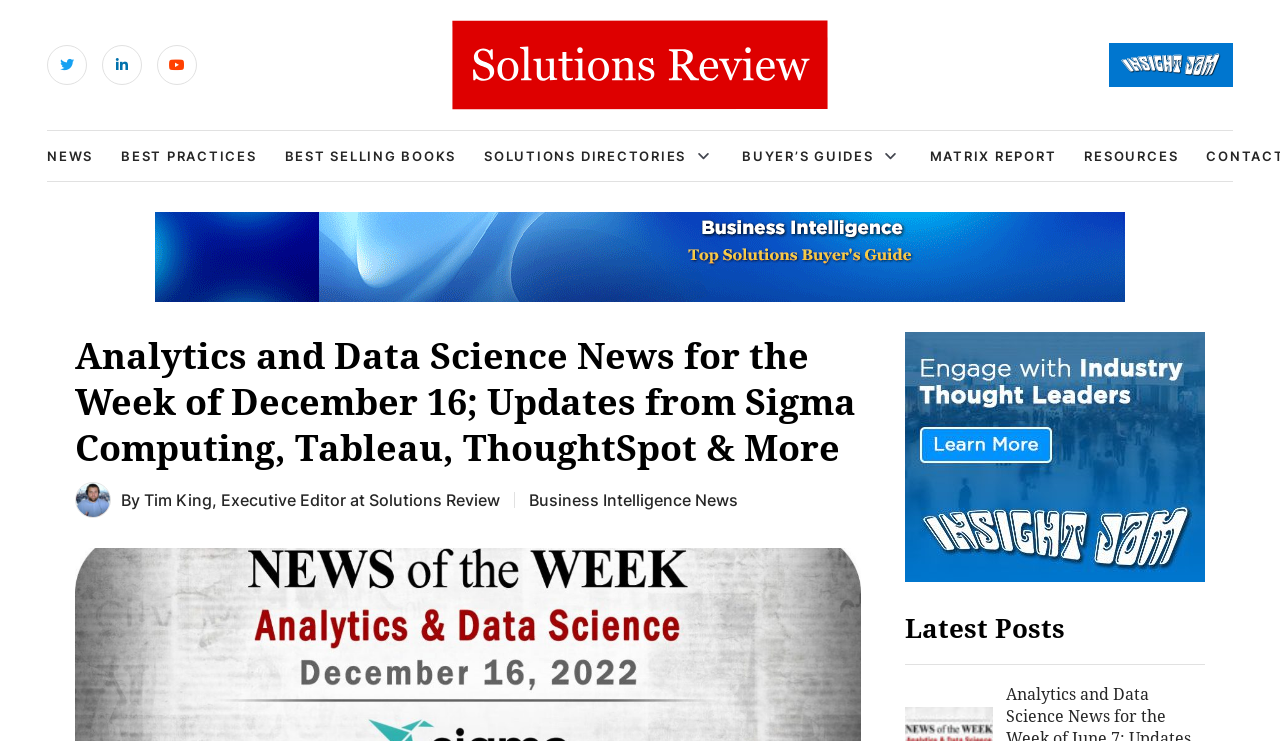Determine the webpage's heading and output its text content.

Analytics and Data Science News for the Week of December 16; Updates from Sigma Computing, Tableau, ThoughtSpot & More